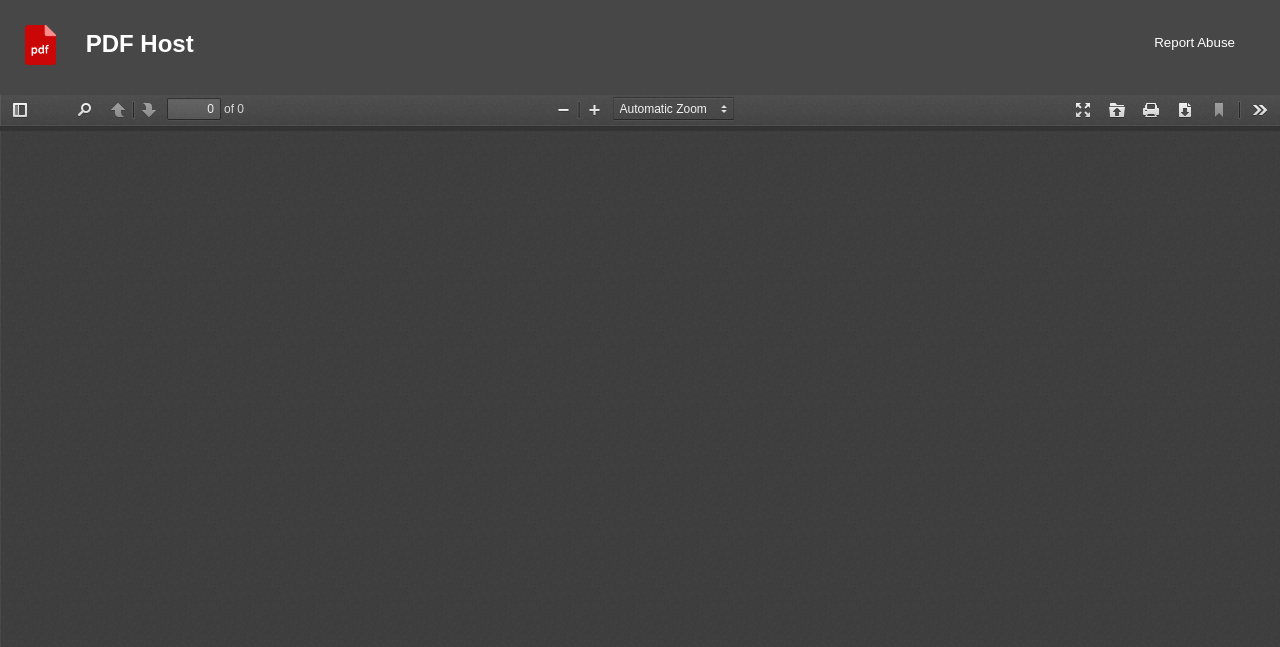Please determine the bounding box coordinates of the element to click on in order to accomplish the following task: "Go to the next page". Ensure the coordinates are four float numbers ranging from 0 to 1, i.e., [left, top, right, bottom].

[0.104, 0.15, 0.129, 0.189]